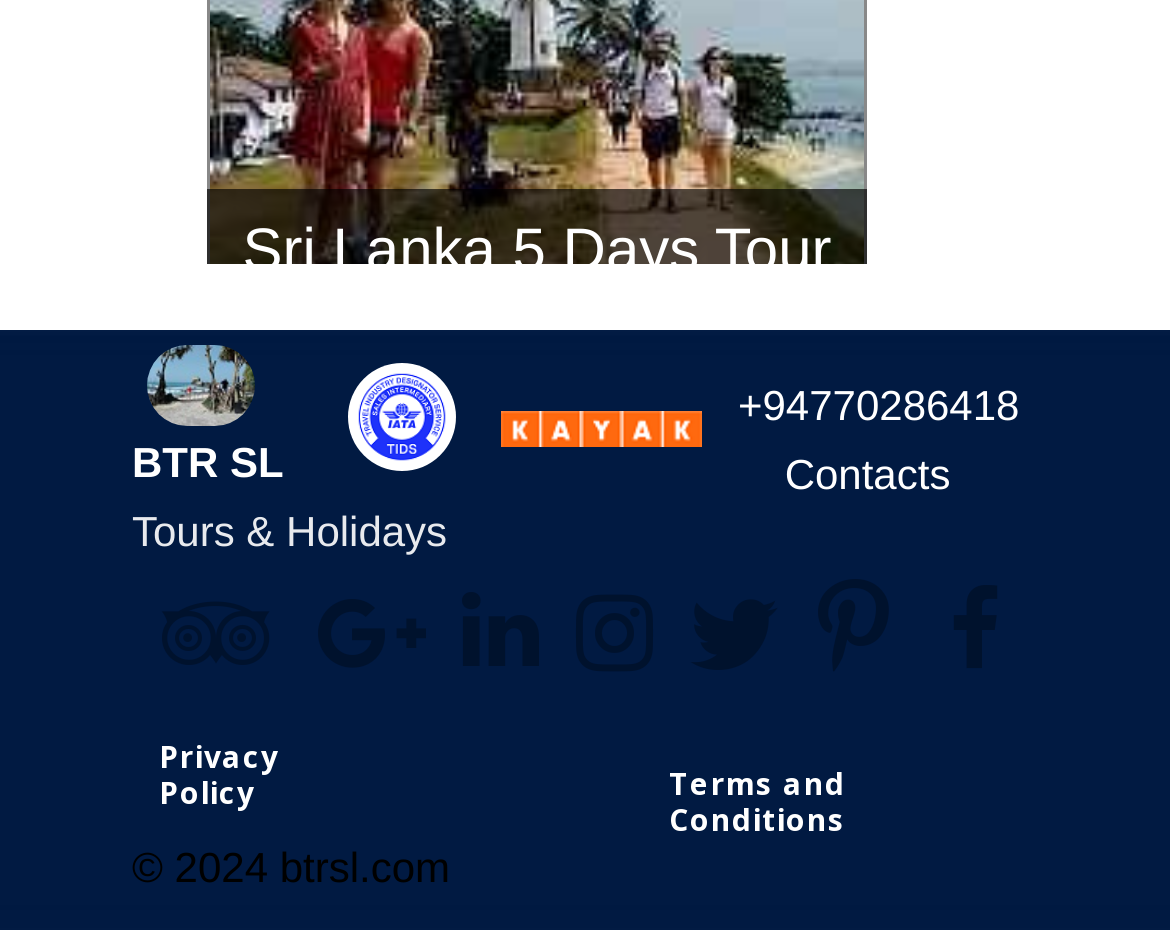Find the bounding box of the UI element described as follows: "".

[0.687, 0.623, 0.772, 0.729]